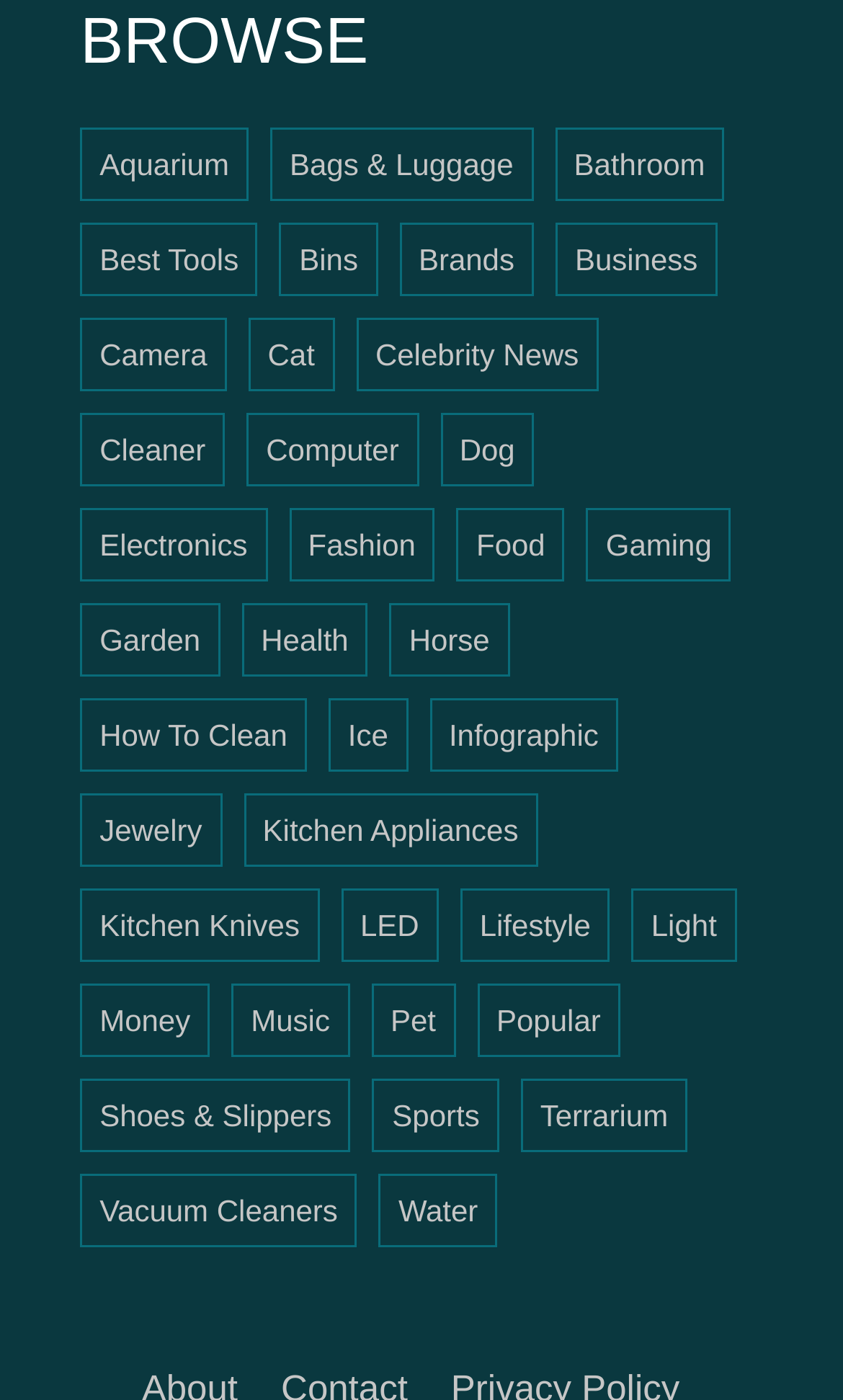What is the first category?
Based on the screenshot, answer the question with a single word or phrase.

Aquarium